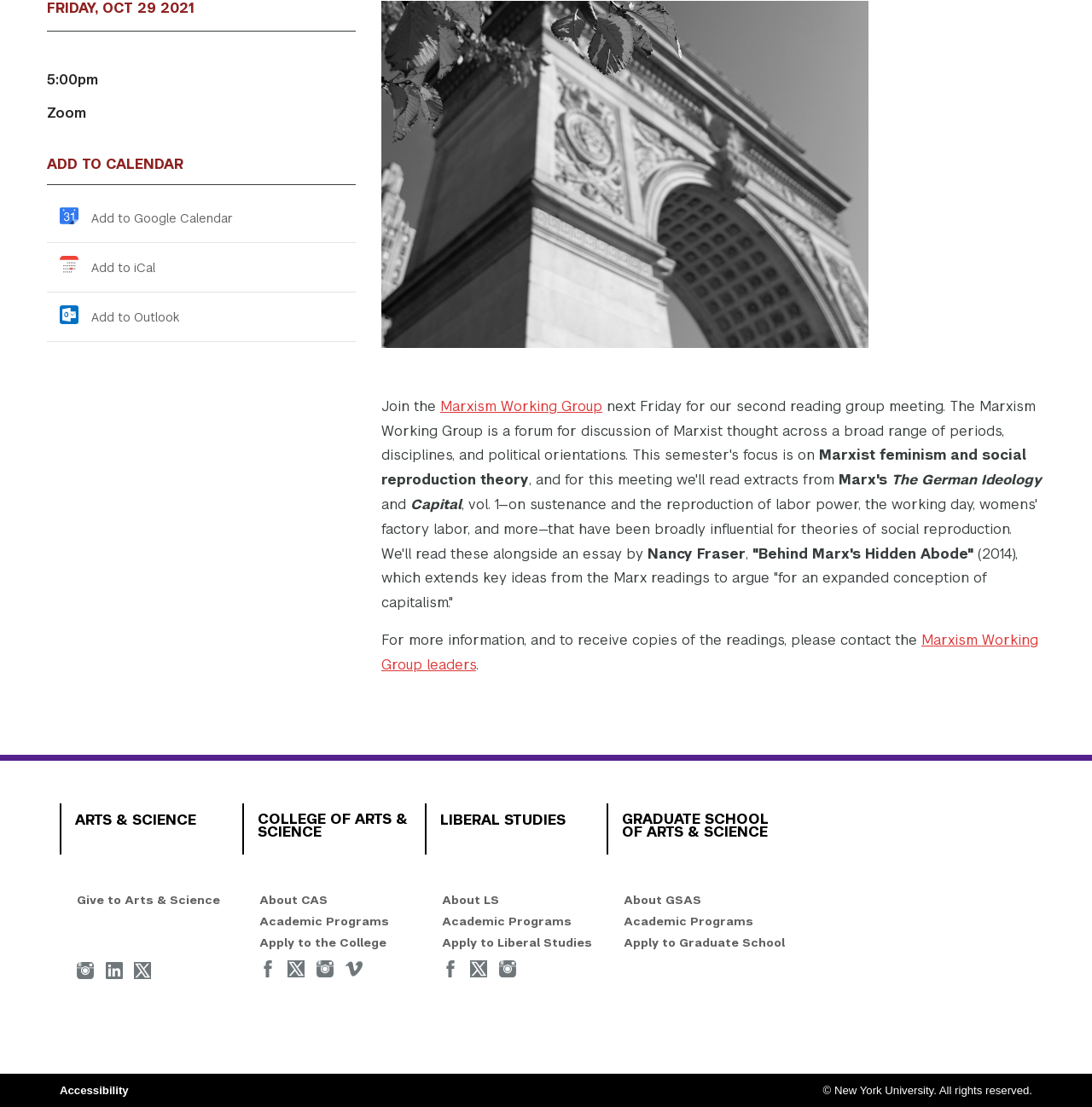Provide the bounding box coordinates of the UI element this sentence describes: "Marxism Working Group".

[0.403, 0.359, 0.552, 0.375]